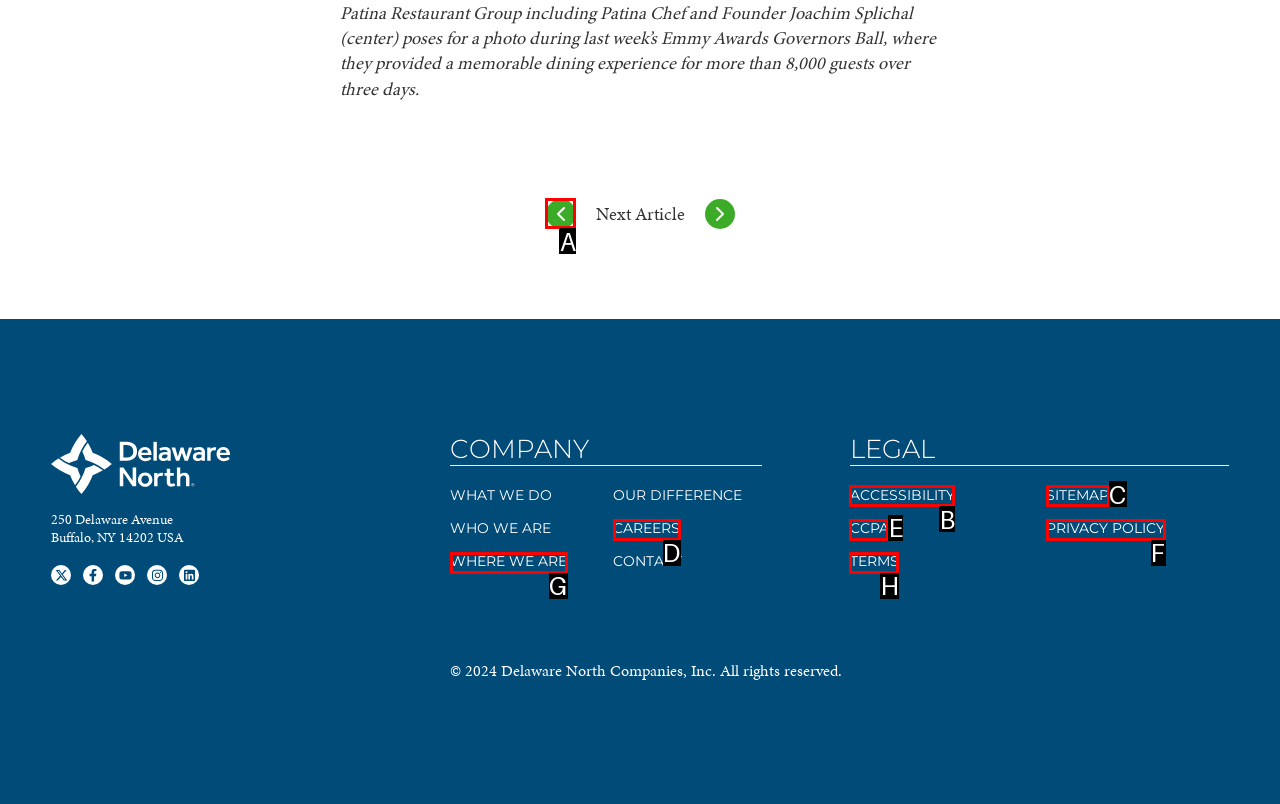Based on the provided element description: Terms, identify the best matching HTML element. Respond with the corresponding letter from the options shown.

H